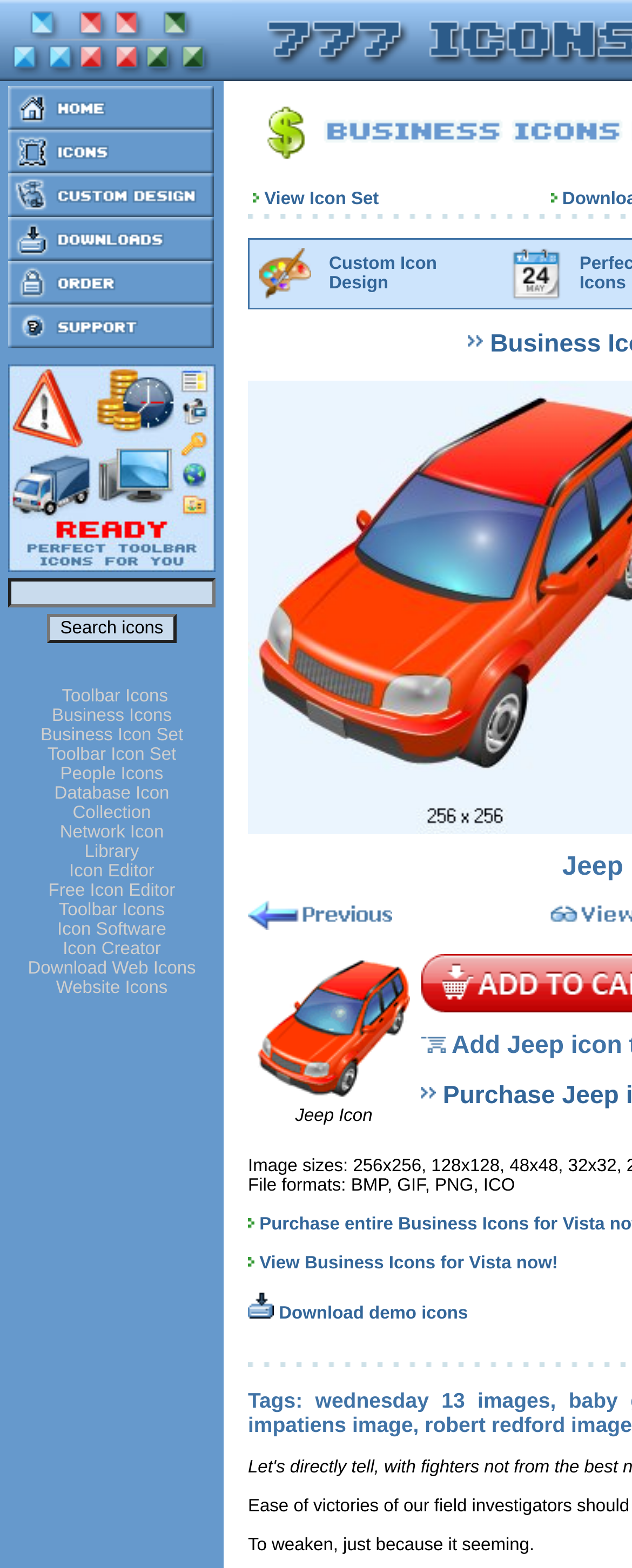What is the name of the icon being displayed?
Look at the screenshot and respond with a single word or phrase.

Jeep icon